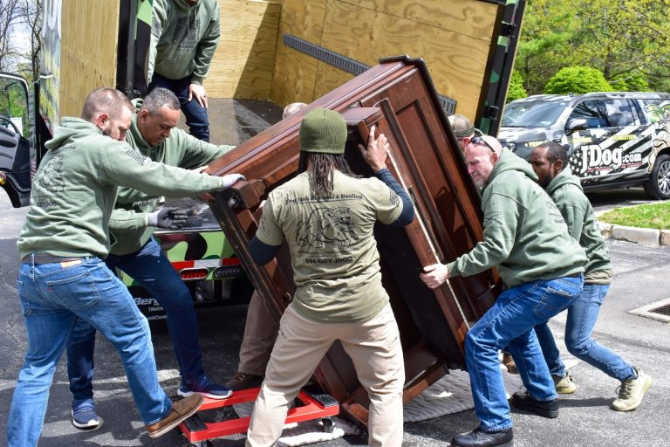Refer to the image and provide an in-depth answer to the question: 
What is the likely purpose of the truck?

The background of the image reveals the open rear of a truck, and a branded vehicle is partially visible, suggesting that the truck is being used for a junk removal service. This inference is further supported by the fact that the professionals are lifting a large wooden object, likely a piece of unwanted furniture, into the truck.